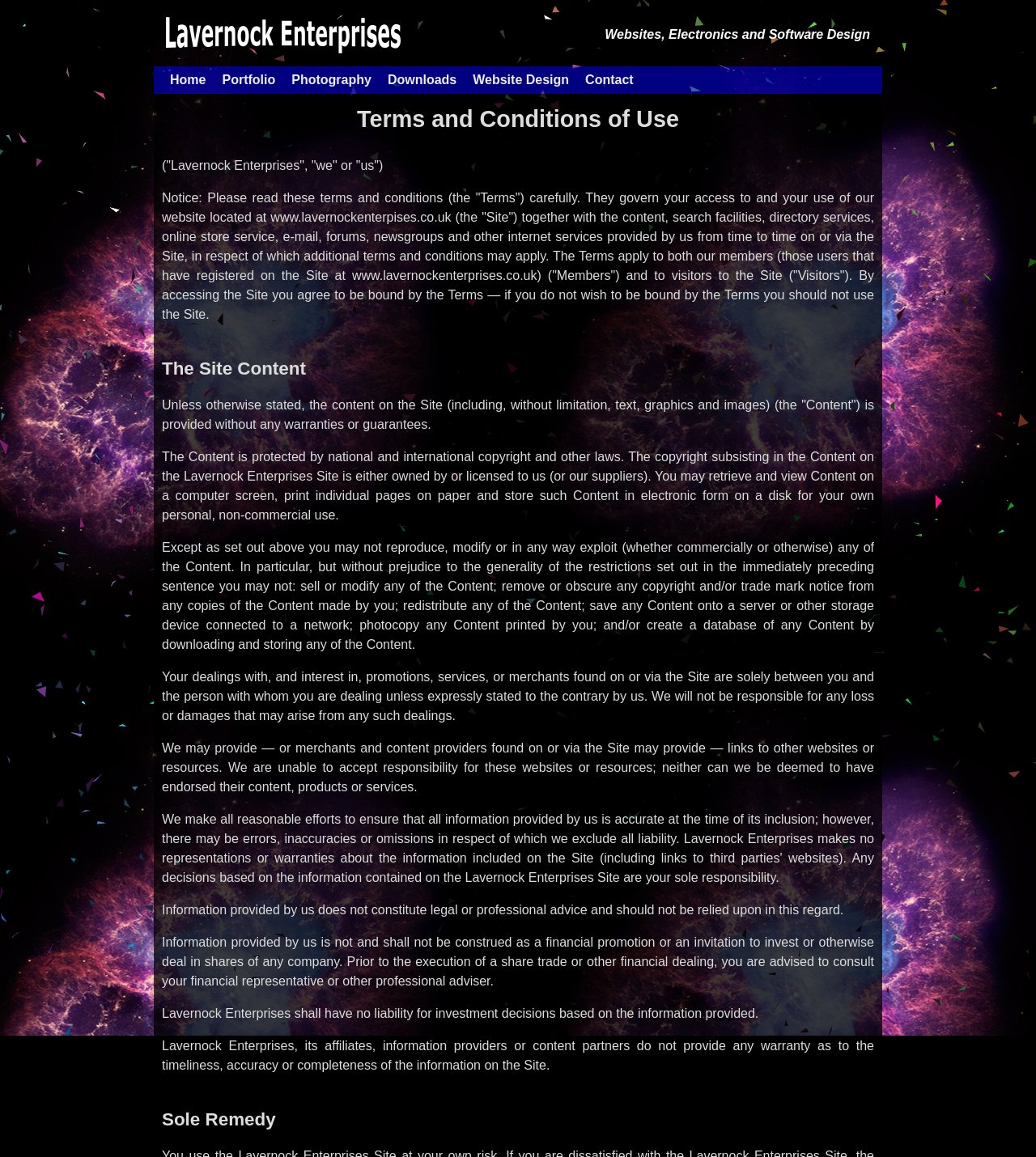Extract the bounding box coordinates for the HTML element that matches this description: "Website Design". The coordinates should be four float numbers between 0 and 1, i.e., [left, top, right, bottom].

[0.449, 0.057, 0.557, 0.081]